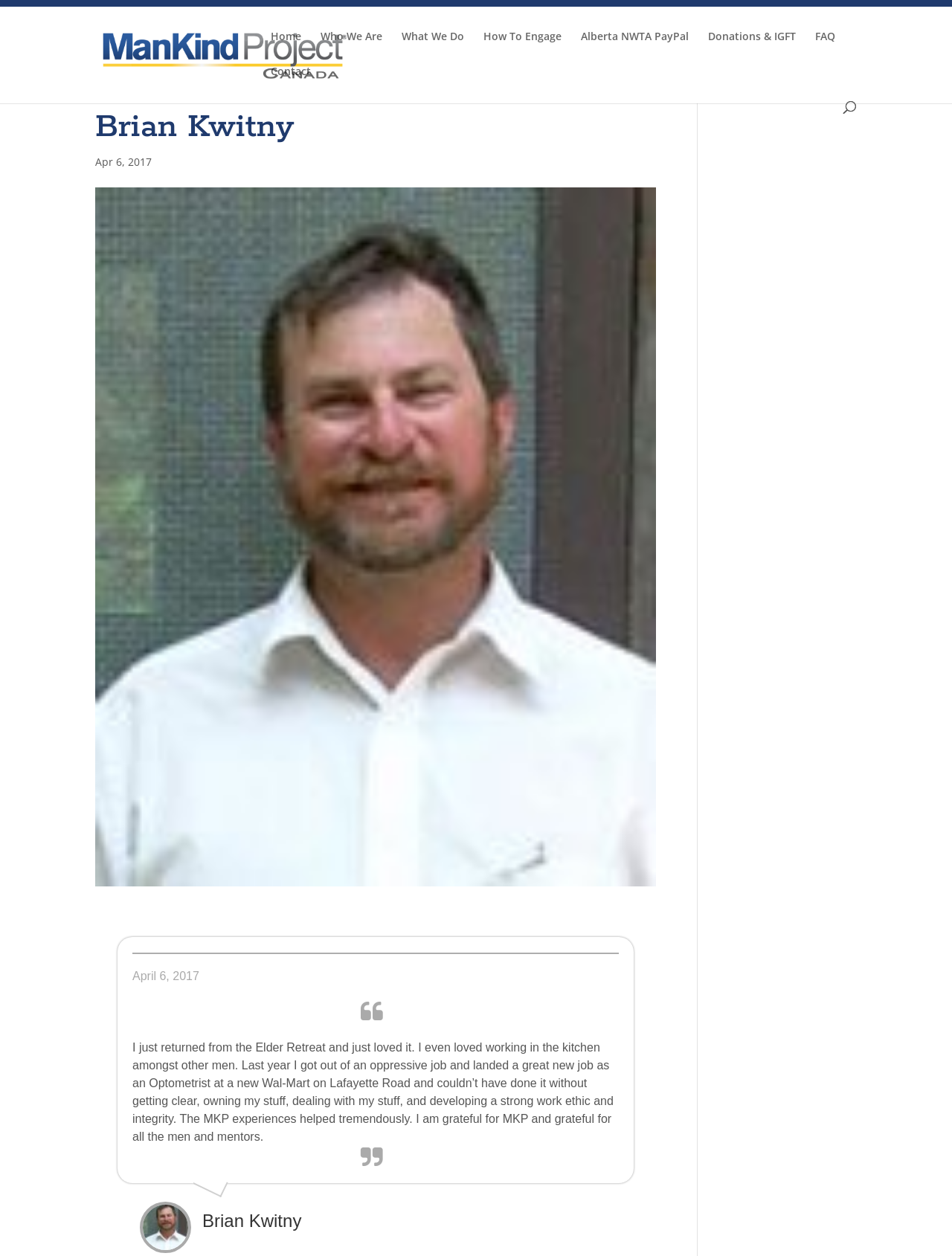Please determine the bounding box coordinates for the element that should be clicked to follow these instructions: "contact us".

[0.284, 0.053, 0.327, 0.081]